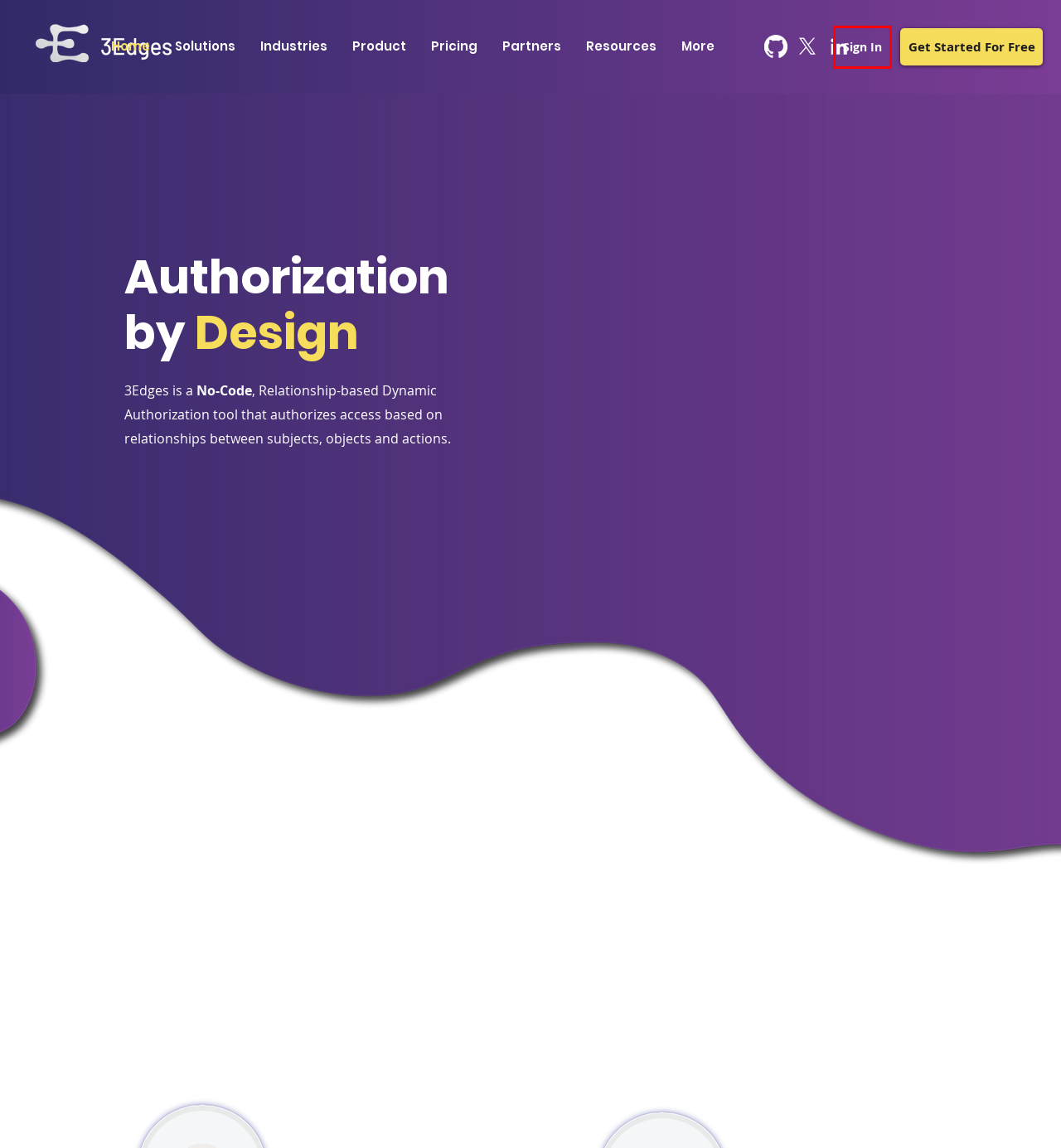After examining the screenshot of a webpage with a red bounding box, choose the most accurate webpage description that corresponds to the new page after clicking the element inside the red box. Here are the candidates:
A. 3Edges
B. Authorization Policies | 3Edges
C. 3Edges | Features
D. Partners | 3Edges
E. Dynamic Authorization | 3Edges
F. Blogs | 3Edges
G. B2B and Mergers | 3Edges
H. Industries | 3Edges

A